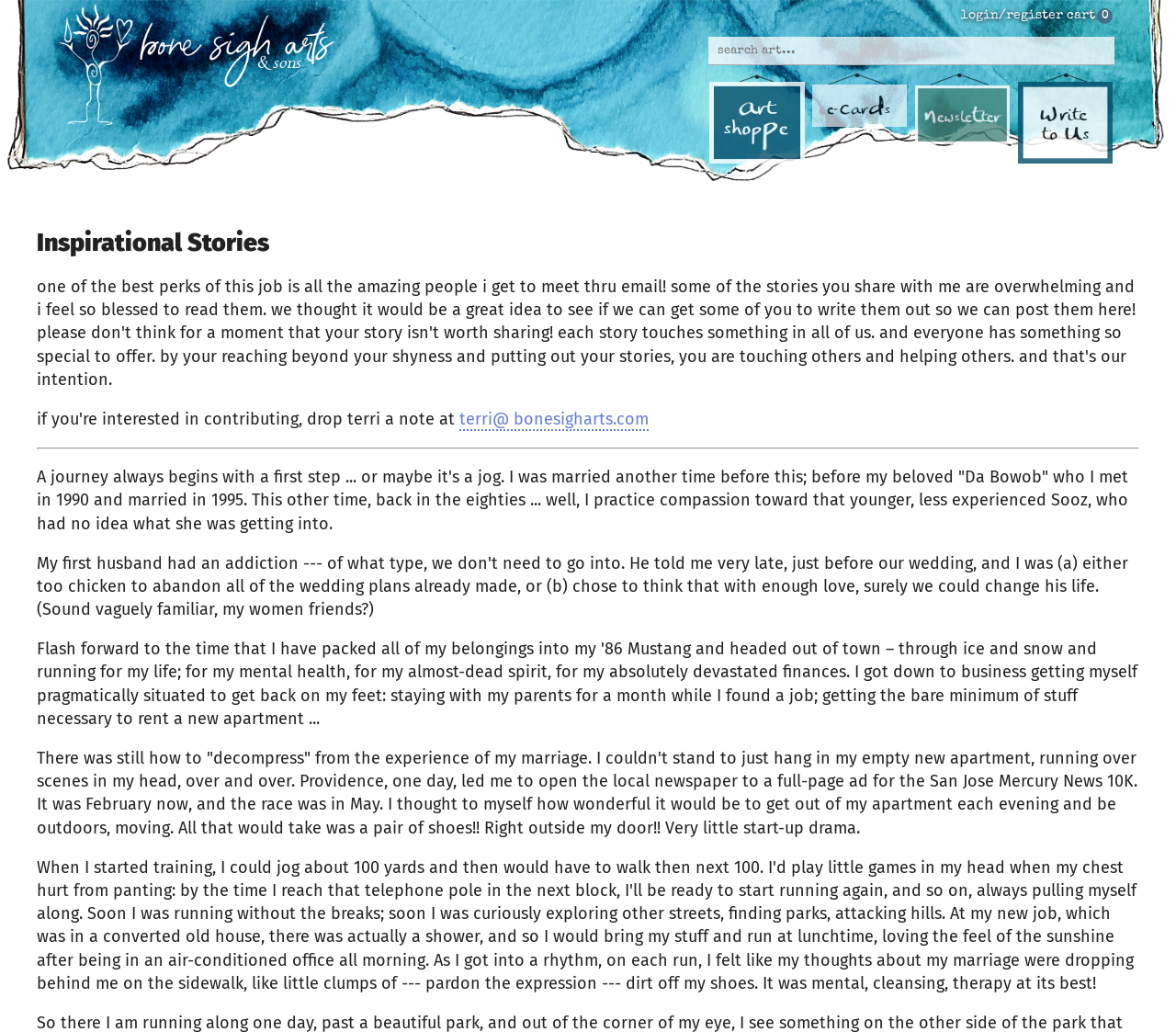Provide the bounding box coordinates of the HTML element described by the text: "terri@ bonesigharts.com".

[0.391, 0.396, 0.552, 0.418]